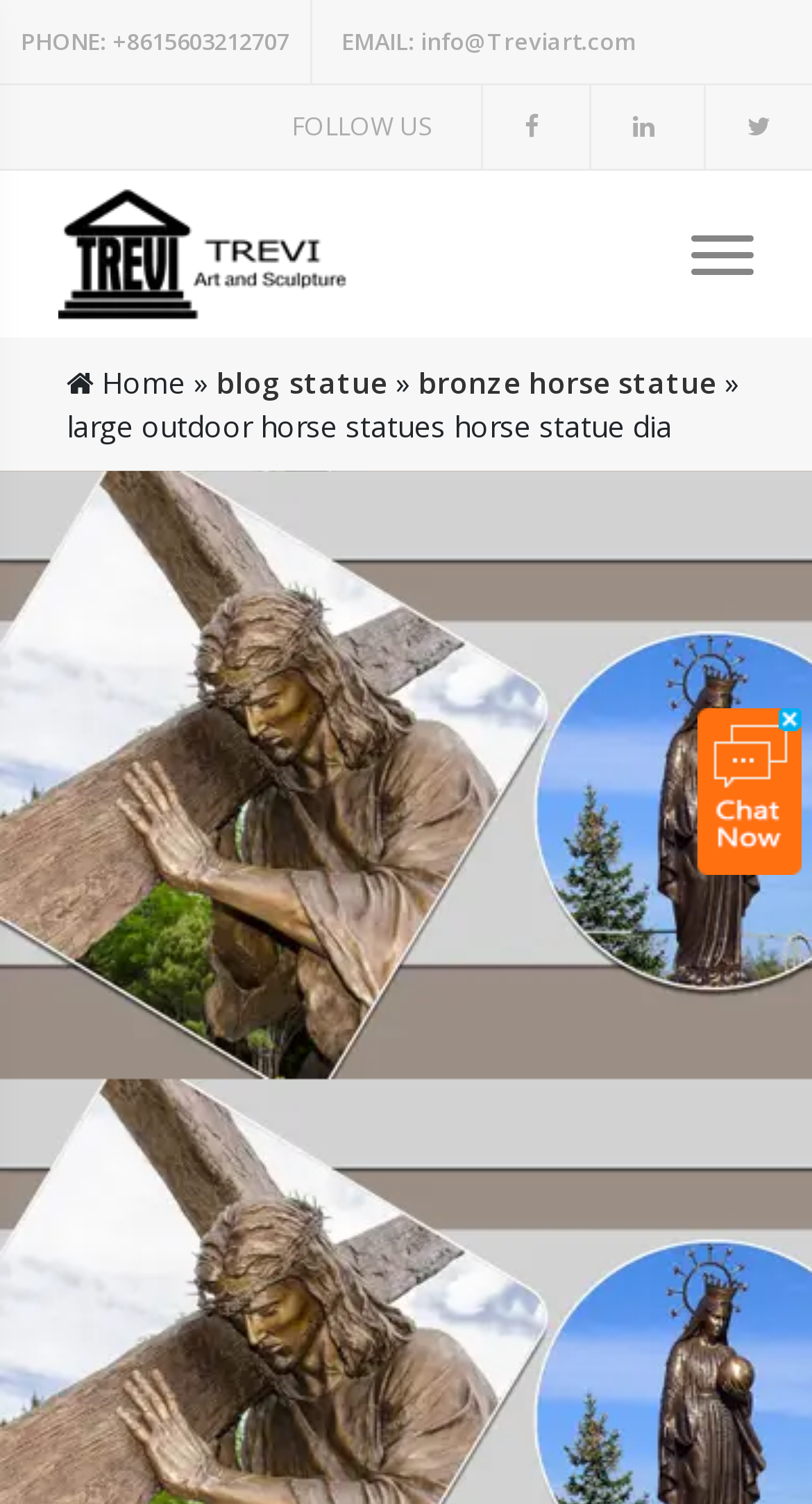Identify the bounding box coordinates of the region I need to click to complete this instruction: "Navigate to blog statue".

[0.267, 0.241, 0.477, 0.267]